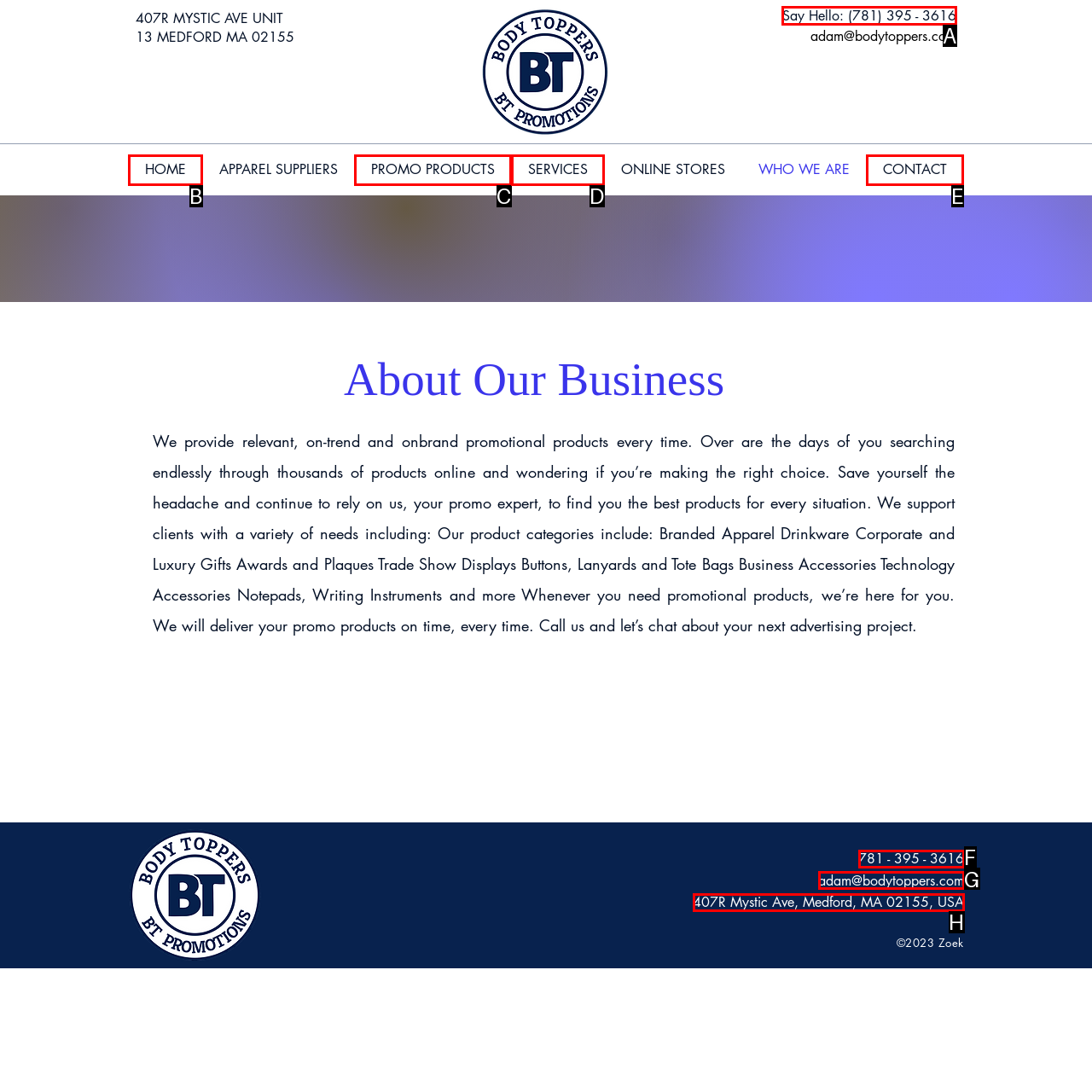Indicate which lettered UI element to click to fulfill the following task: Contact us through phone
Provide the letter of the correct option.

A